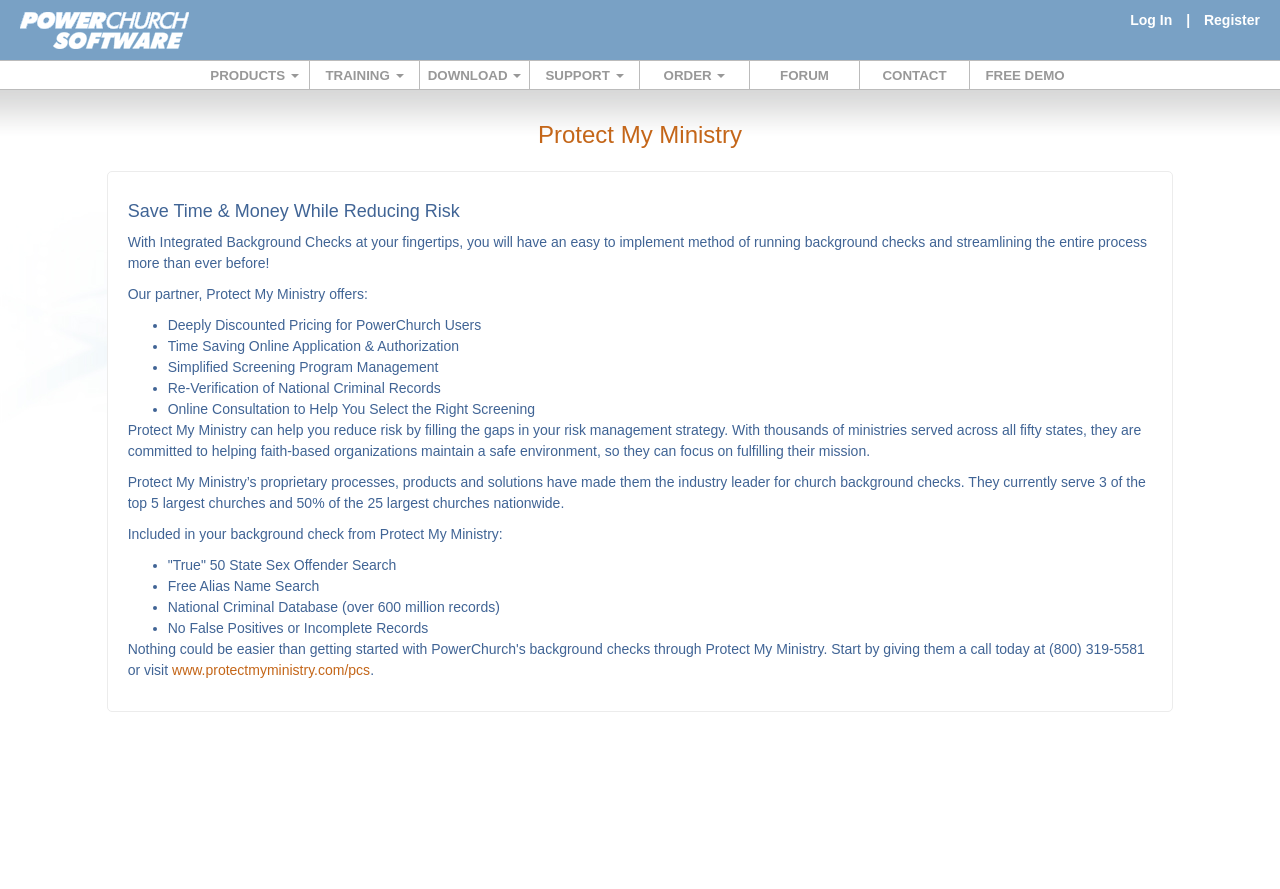Describe every aspect of the webpage comprehensively.

The webpage is about PowerChurch Software, a church management software for growing churches. At the top left, there is a logo image and a link. On the top right, there are links to "Log In", "Register", and a separator line. 

Below the top section, there is a navigation menu with links to "PRODUCTS", "TRAINING", "DOWNLOAD", "SUPPORT", "ORDER", "FORUM", "CONTACT", and "FREE DEMO". 

The main content of the webpage is about "Protect My Ministry", a partner of PowerChurch Software that offers integrated background checks. There is a heading "Save Time & Money While Reducing Risk" followed by a paragraph of text explaining the benefits of using Protect My Ministry. 

Below the heading, there is a list of features offered by Protect My Ministry, including deeply discounted pricing, time-saving online application and authorization, simplified screening program management, re-verification of national criminal records, and online consultation to help select the right screening. 

Further down, there is a paragraph of text describing how Protect My Ministry can help reduce risk by filling gaps in risk management strategy. This is followed by another paragraph highlighting Protect My Ministry's industry leadership and expertise in church background checks. 

The webpage also lists the included features in a background check from Protect My Ministry, such as a 50-state sex offender search, free alias name search, national criminal database search, and no false positives or incomplete records. Finally, there is a link to the Protect My Ministry website.